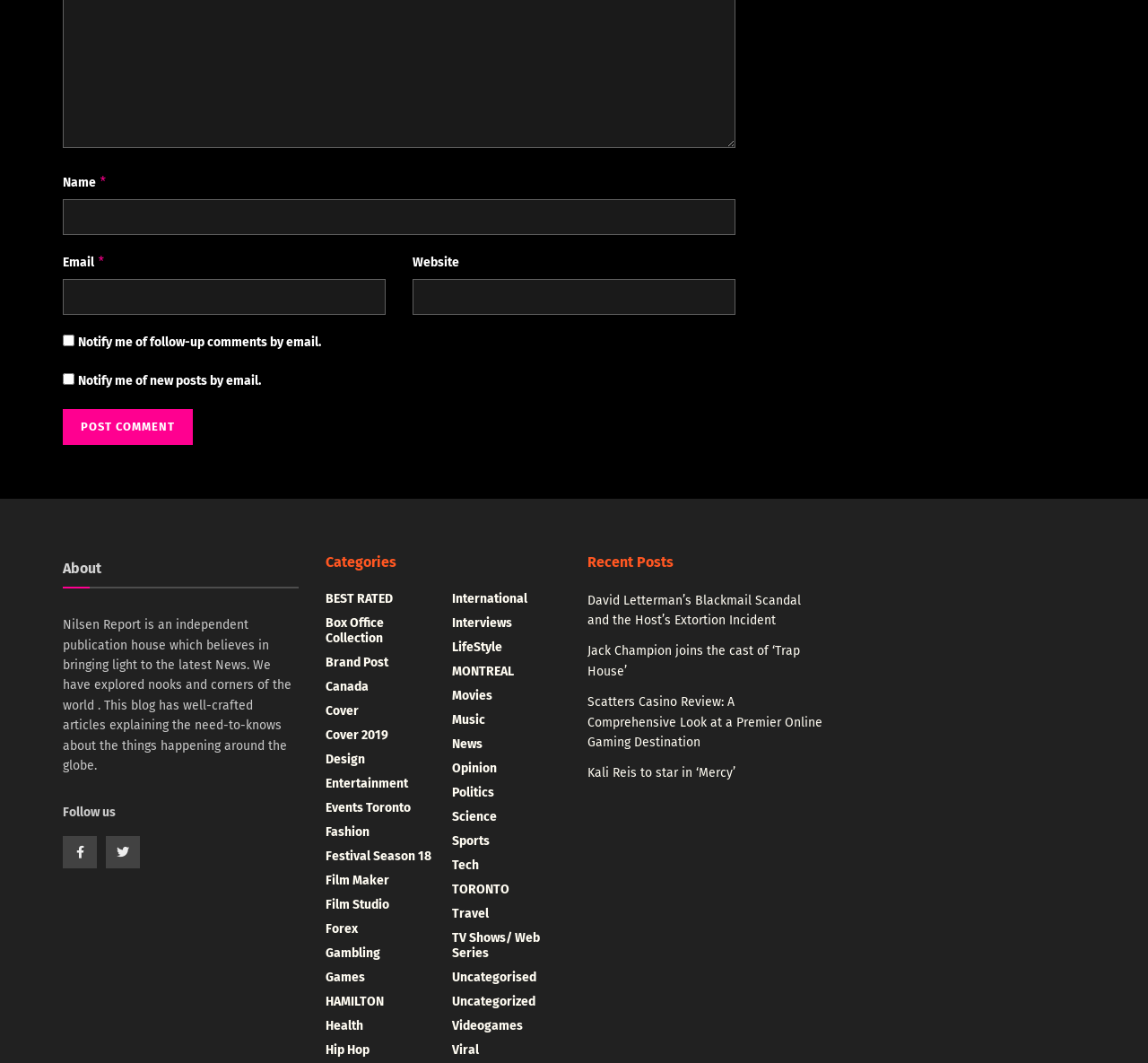What is the purpose of the textboxes?
Give a detailed response to the question by analyzing the screenshot.

The webpage has two textboxes with labels 'Name *' and 'Email *' which are required fields, indicating that the user needs to input their name and email address in these fields, likely for commenting or subscription purposes.